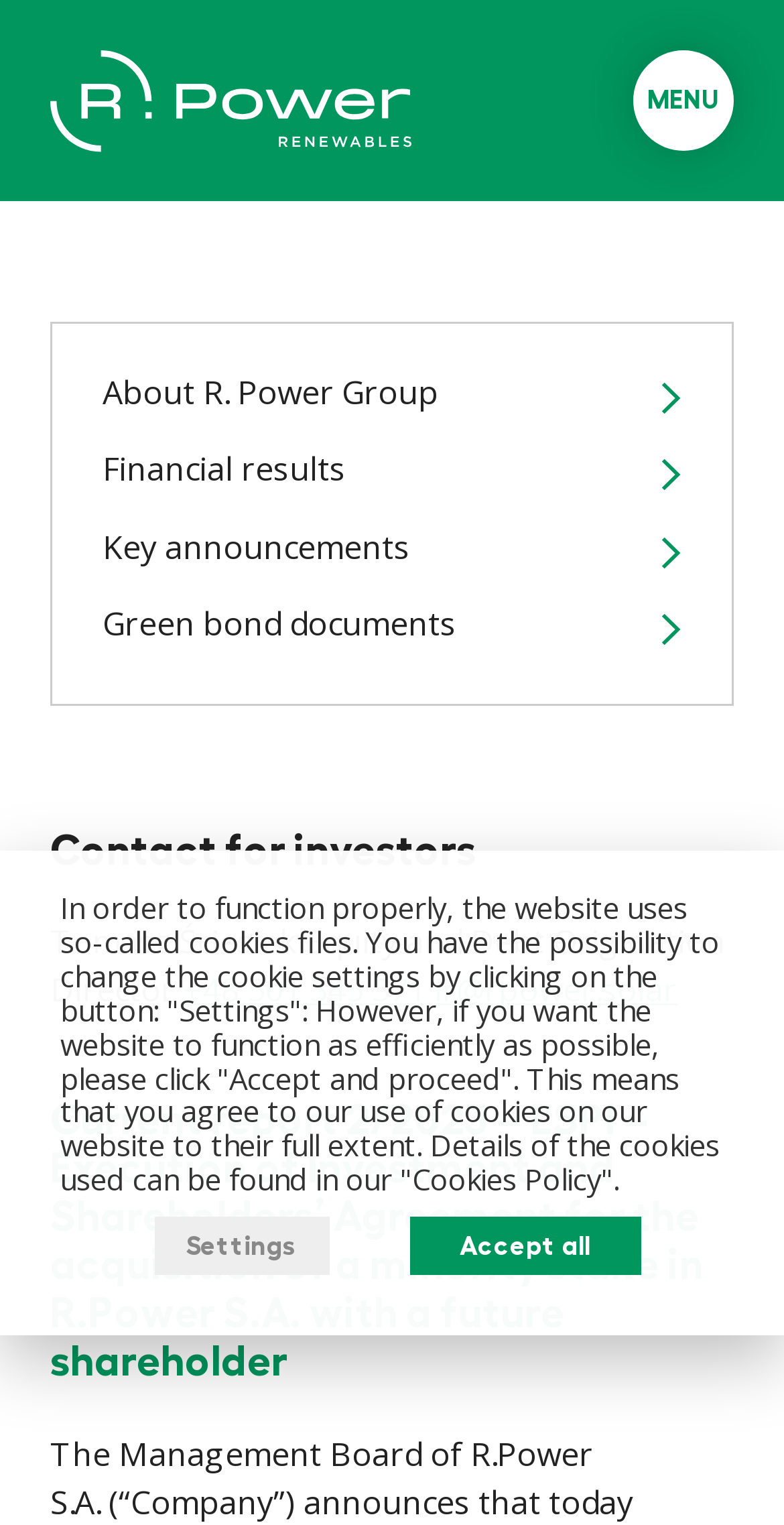Summarize the webpage with intricate details.

The webpage appears to be a corporate website, specifically a page for R.Power S.A., a company in the renewable energy sector. At the top right corner, there is a "MENU" button. Below it, there is a header section with the R.Power logo, which is an image, on the left side, and a set of links to other pages on the website, including "About R. Power Group", "Financial results", "Key announcements", and "Green bond documents", on the right side.

On the left side of the page, there is a section with contact information for investors, headed by "Contact for investors". This section includes the name "Tomasz Ściesiek", his title "Equity and Debt Origination Director", and his contact details, including a phone number and an email address.

The main content of the page is a current report, titled "Current report 2/2023 – ESPI – Execution of Investment and Shareholders’ Agreement for the acquisition of a minority stake in R.Power S.A. with a future shareholder". This report takes up most of the page's content area.

At the bottom of the page, there is a cookie consent dialog box, which informs users about the website's use of cookies and provides options to change the cookie settings or accept them. The dialog box includes a detailed description of the cookies used and a link to the "Cookies Policy". There are two buttons, "Settings" and "Accept all", to manage cookie preferences.